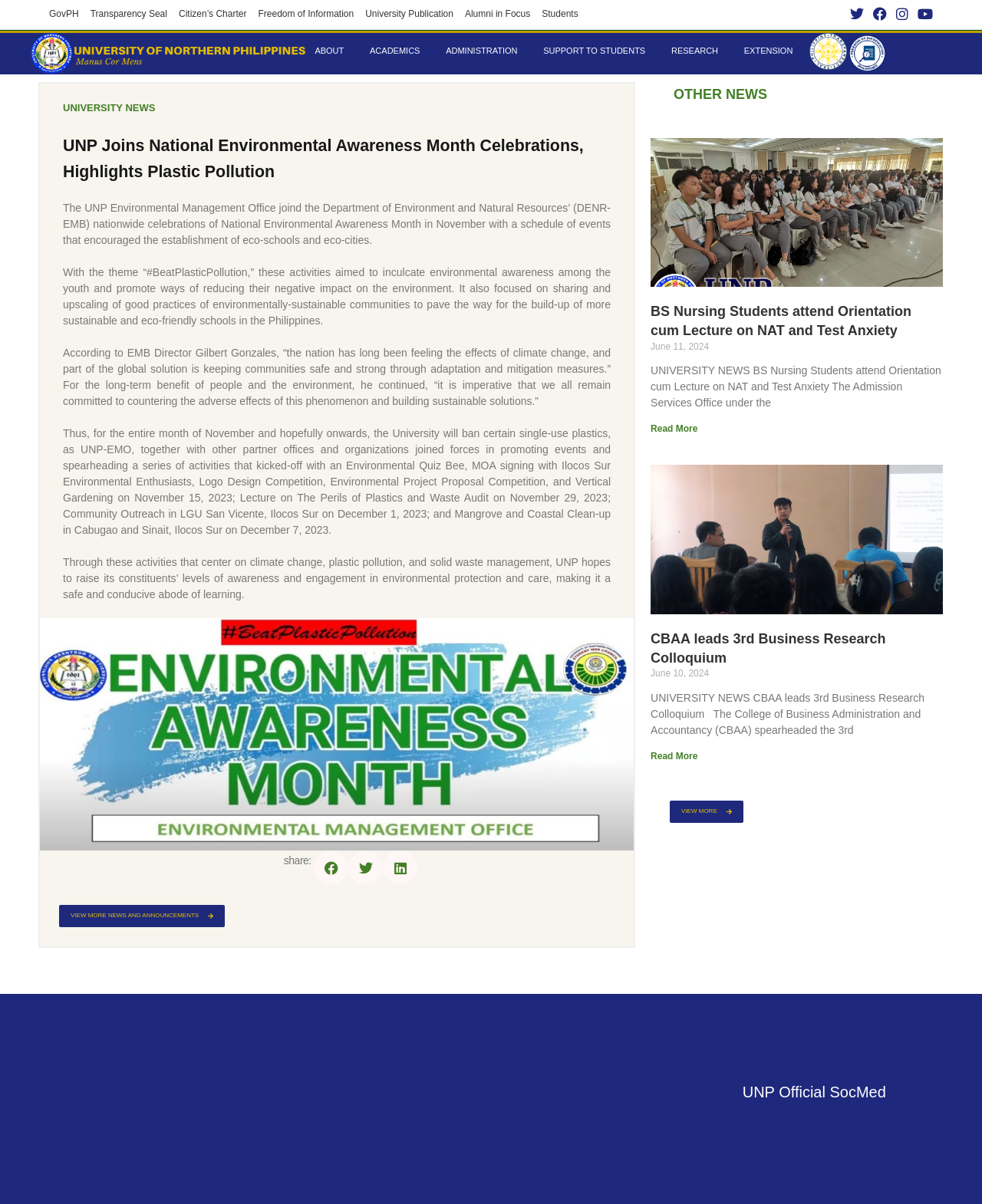Identify the bounding box of the UI component described as: "view more news and announcements".

[0.06, 0.752, 0.229, 0.77]